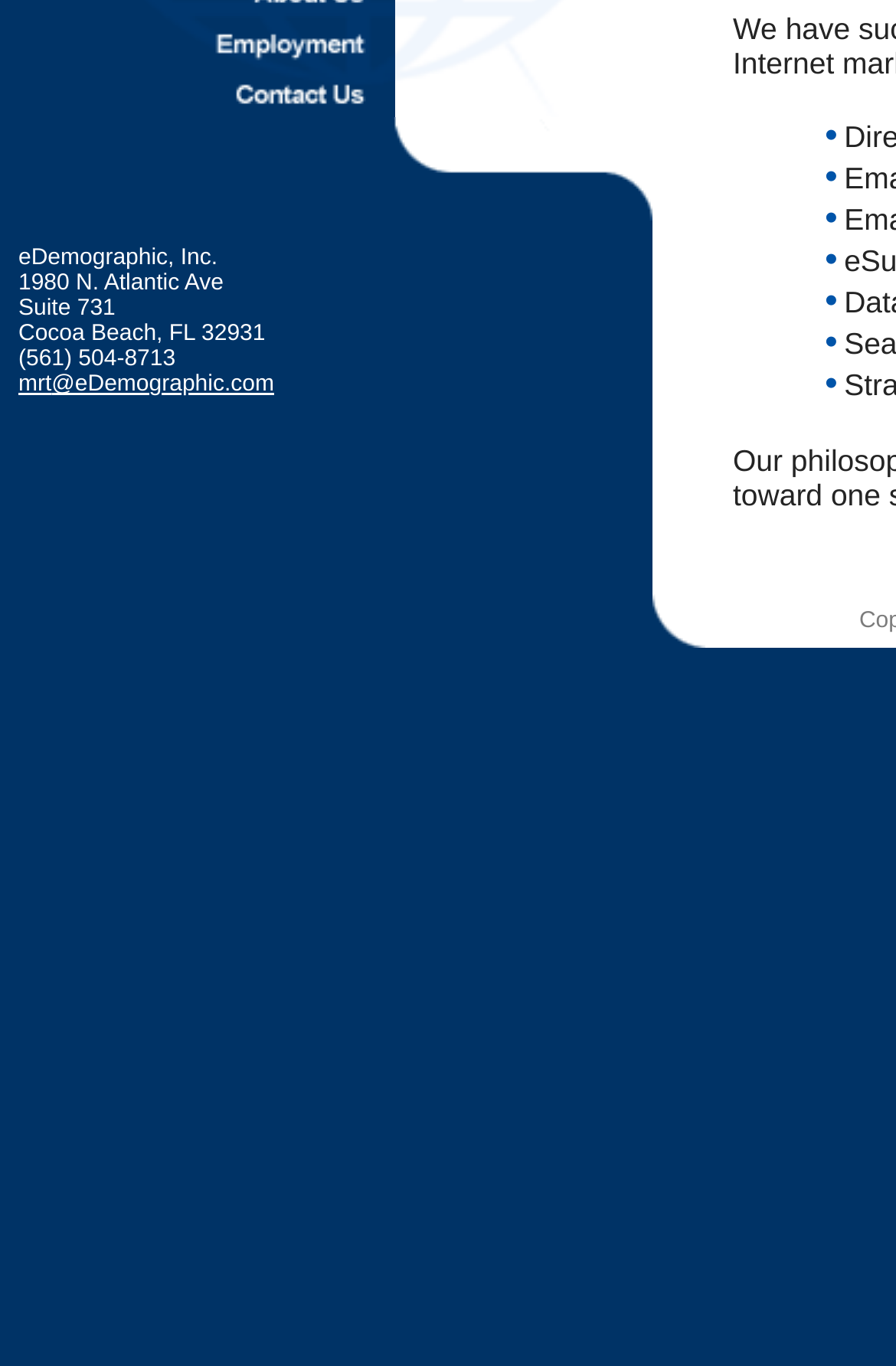Please provide the bounding box coordinate of the region that matches the element description: mrt. Coordinates should be in the format (top-left x, top-left y, bottom-right x, bottom-right y) and all values should be between 0 and 1.

[0.021, 0.272, 0.058, 0.291]